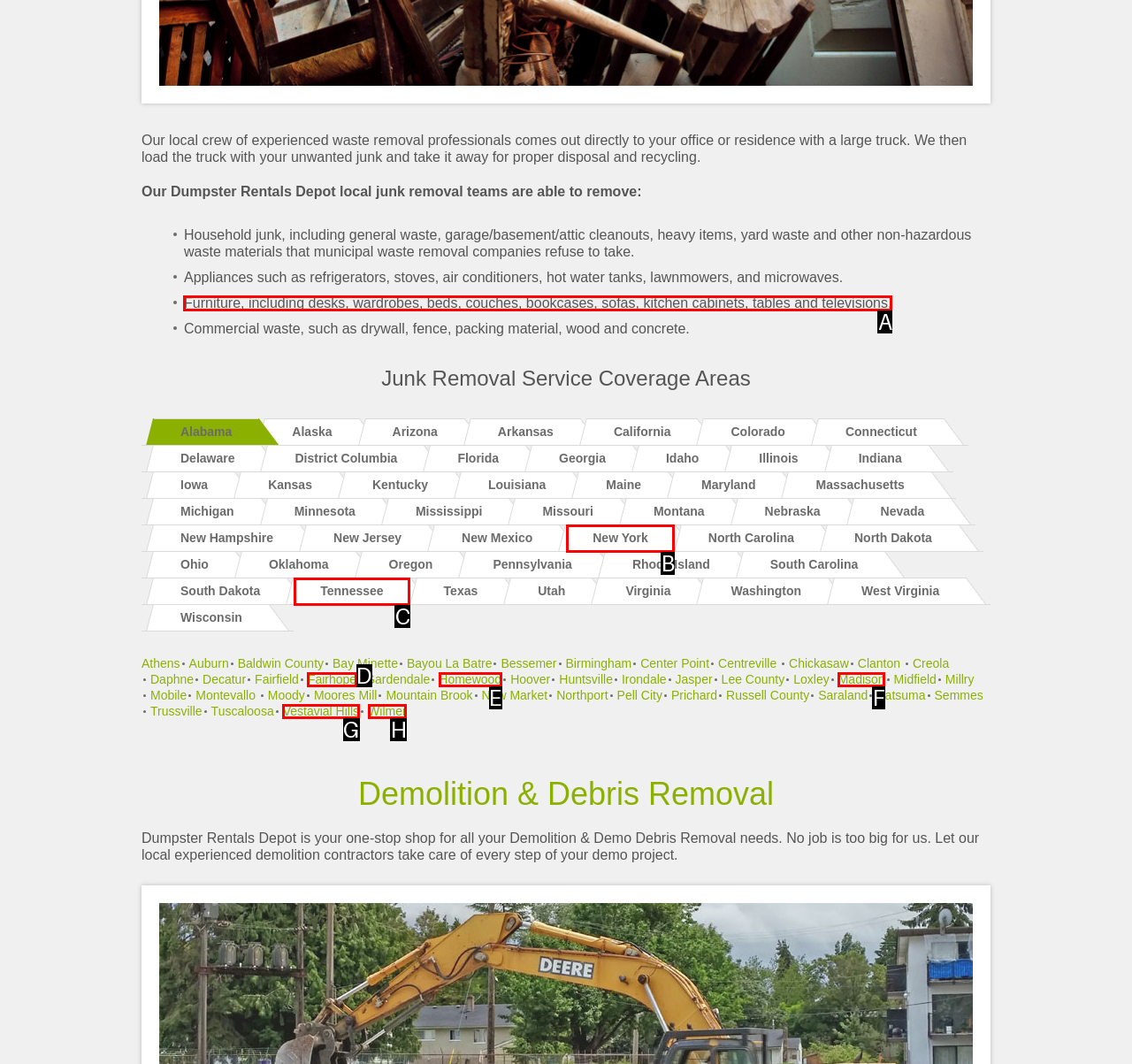Identify the HTML element to select in order to accomplish the following task: Discover furniture removal services
Reply with the letter of the chosen option from the given choices directly.

A